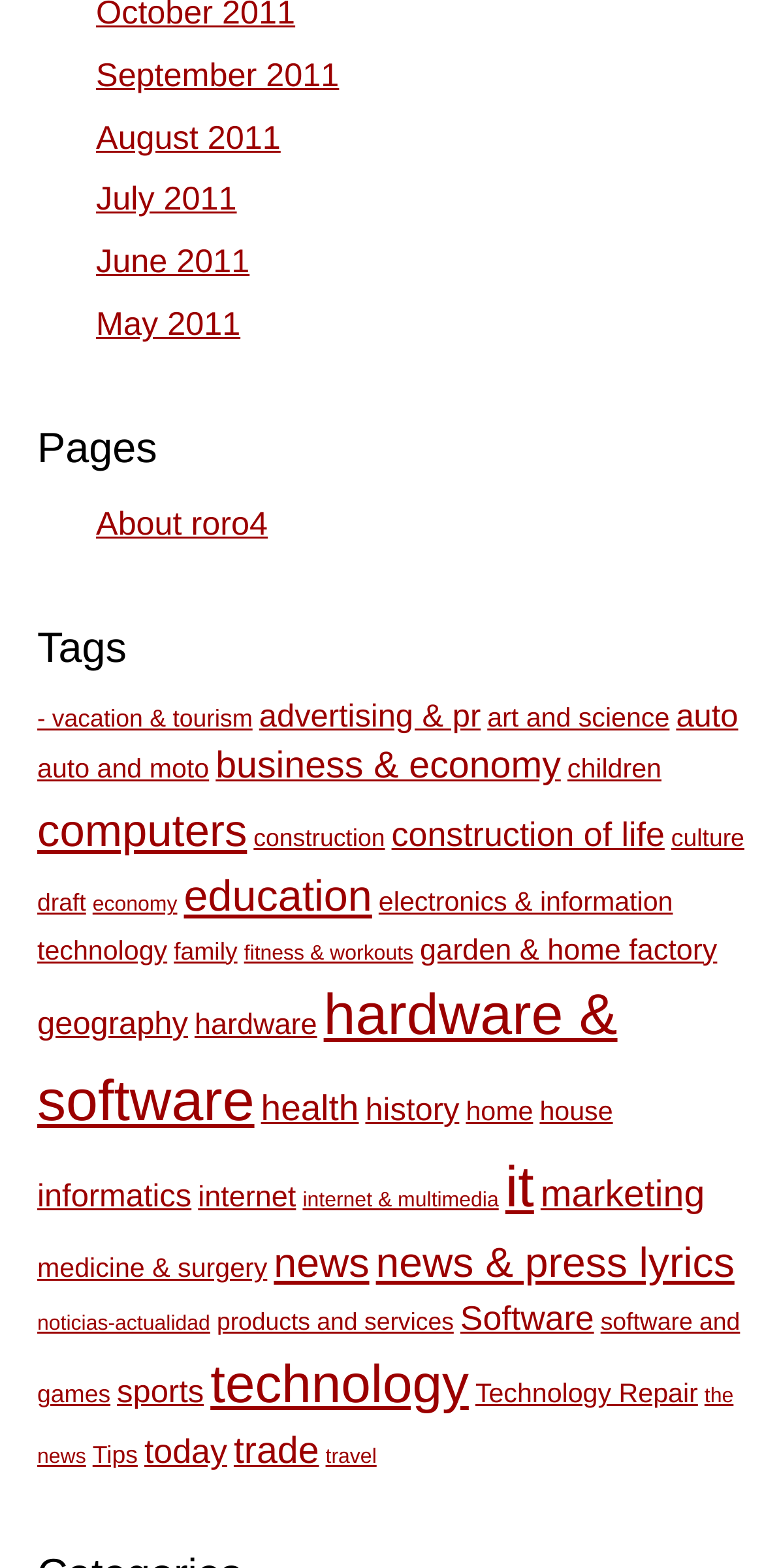What is the second category listed under 'Pages'?
Look at the image and provide a short answer using one word or a phrase.

August 2011